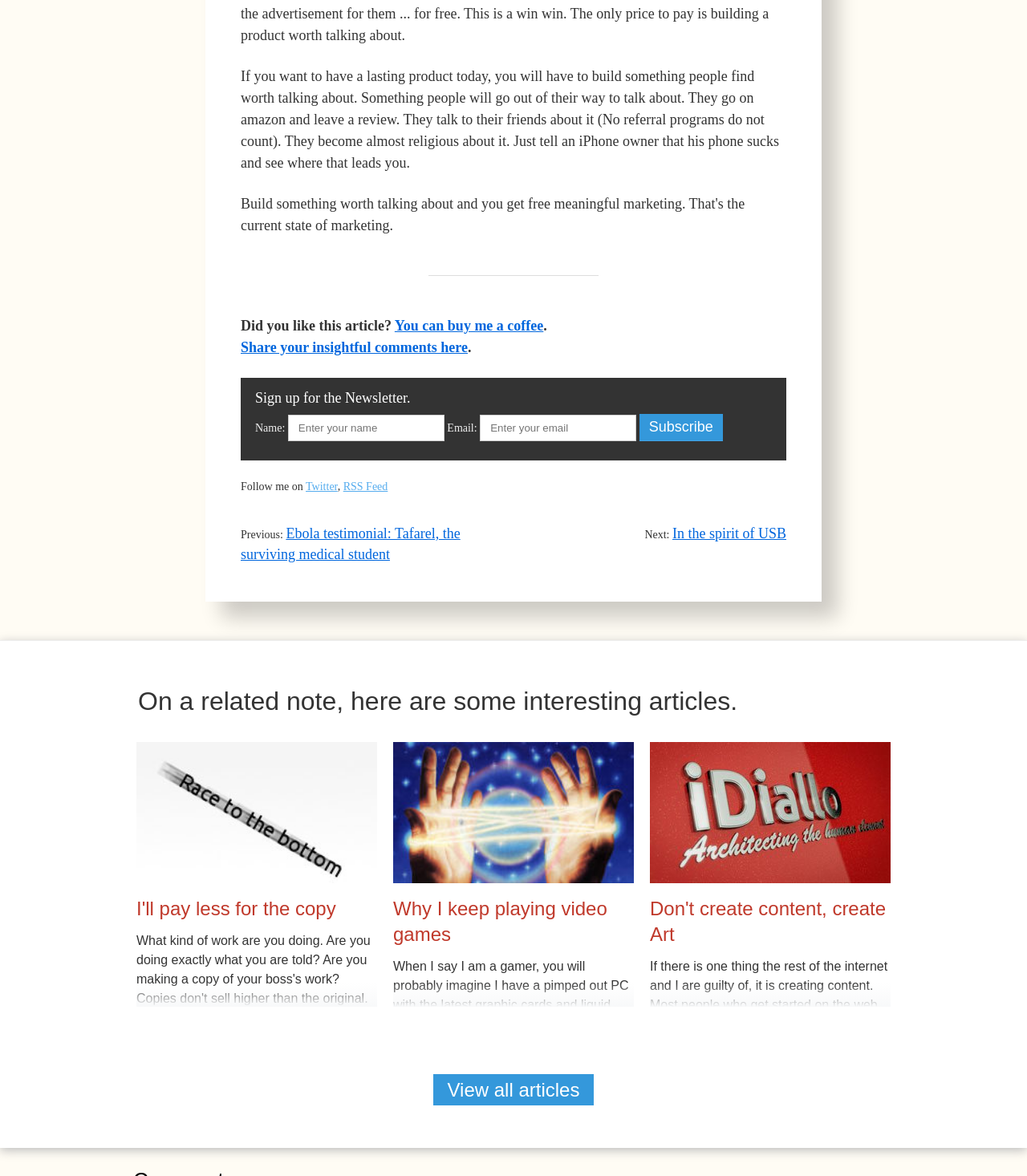Respond to the question below with a single word or phrase: What are the other interesting articles mentioned?

Three articles